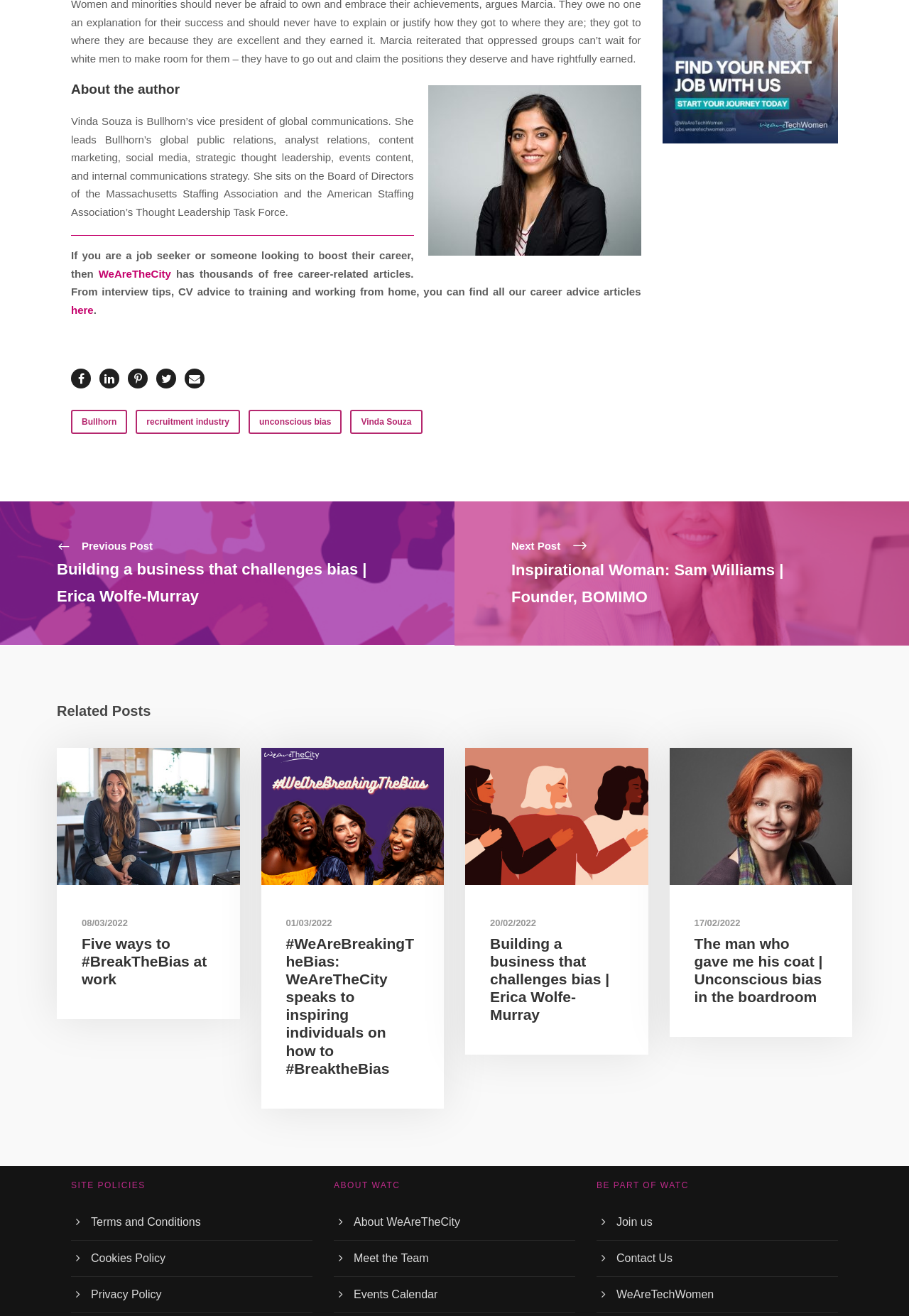Please specify the bounding box coordinates of the clickable region to carry out the following instruction: "Visit the WeAreTheCity website". The coordinates should be four float numbers between 0 and 1, in the format [left, top, right, bottom].

[0.108, 0.203, 0.188, 0.212]